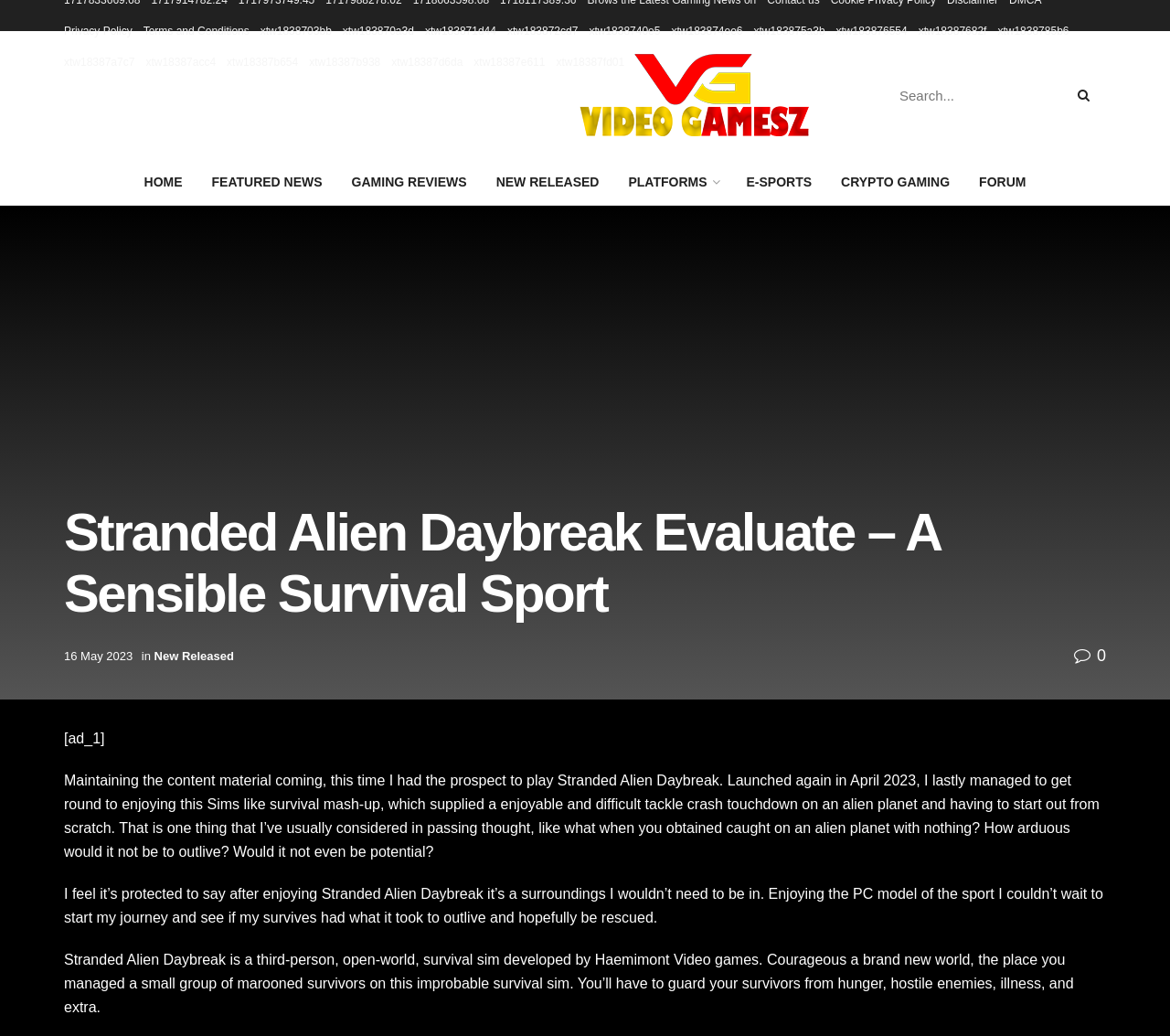Identify and extract the heading text of the webpage.

Stranded Alien Daybreak Evaluate – A Sensible Survival Sport